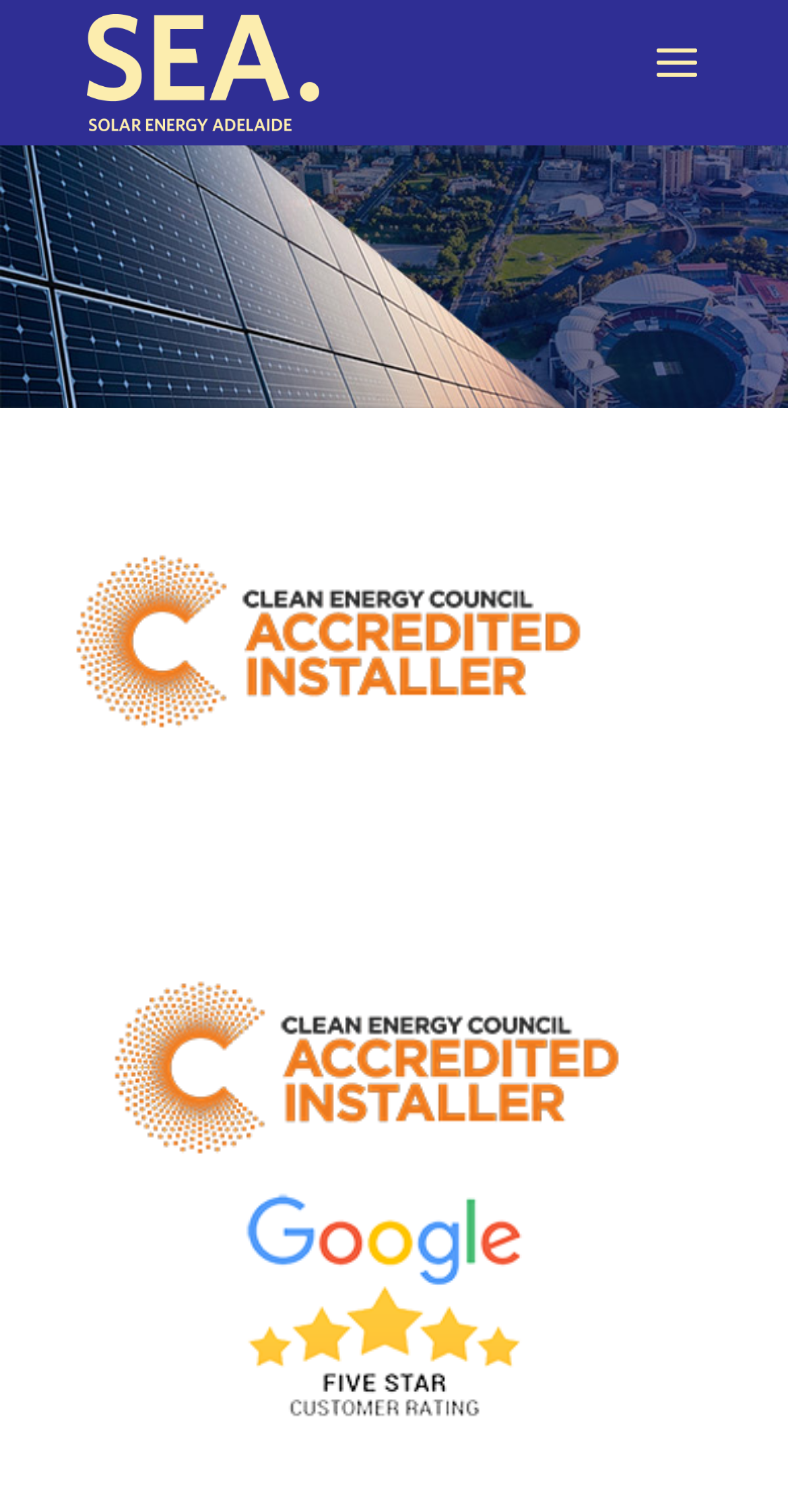Find the bounding box coordinates for the HTML element specified by: "GET QUOTE".

[0.273, 0.505, 0.727, 0.585]